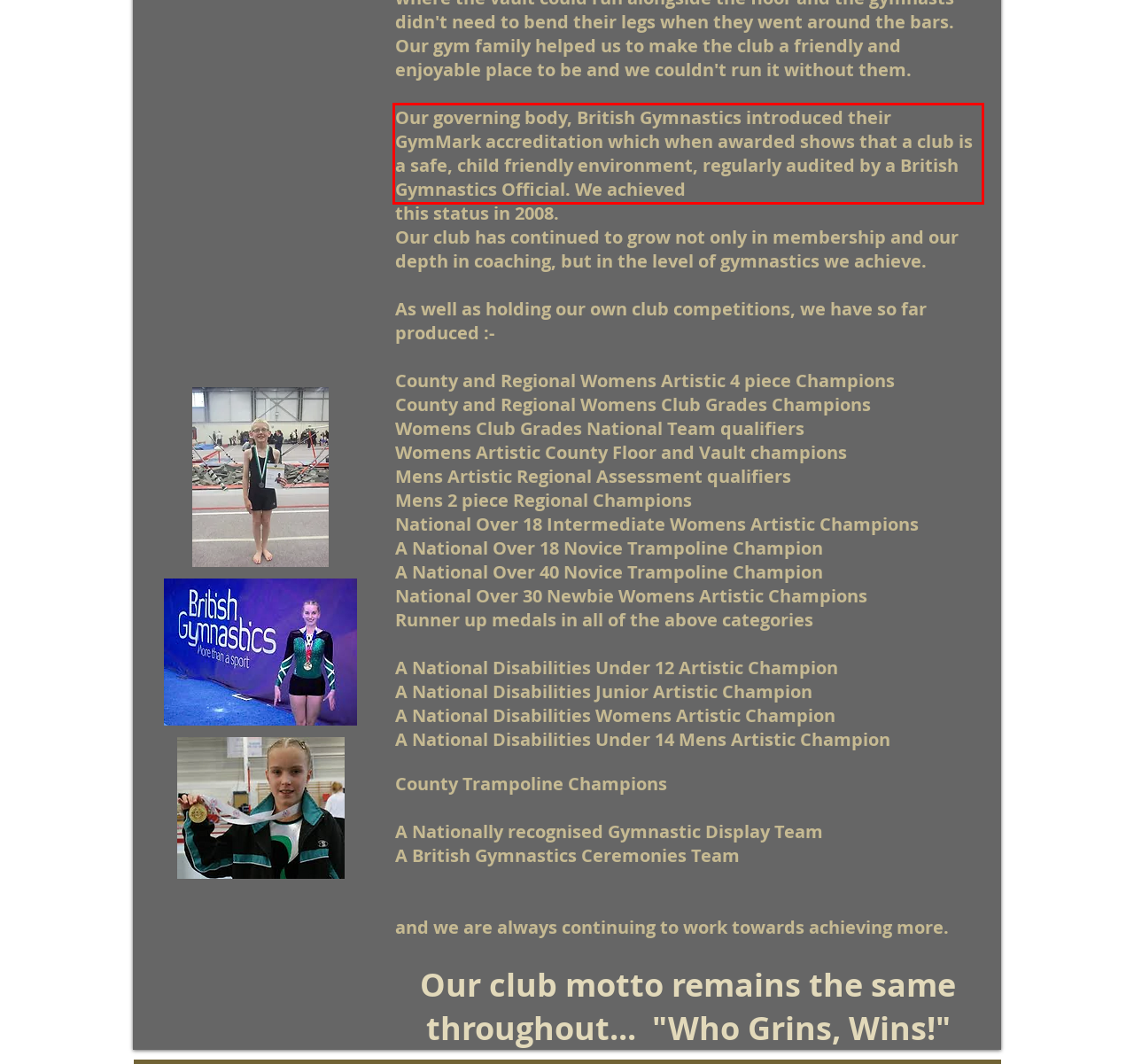Please use OCR to extract the text content from the red bounding box in the provided webpage screenshot.

Our governing body, British Gymnastics introduced their GymMark accreditation which when awarded shows that a club is a safe, child friendly environment, regularly audited by a British Gymnastics Official. We achieved